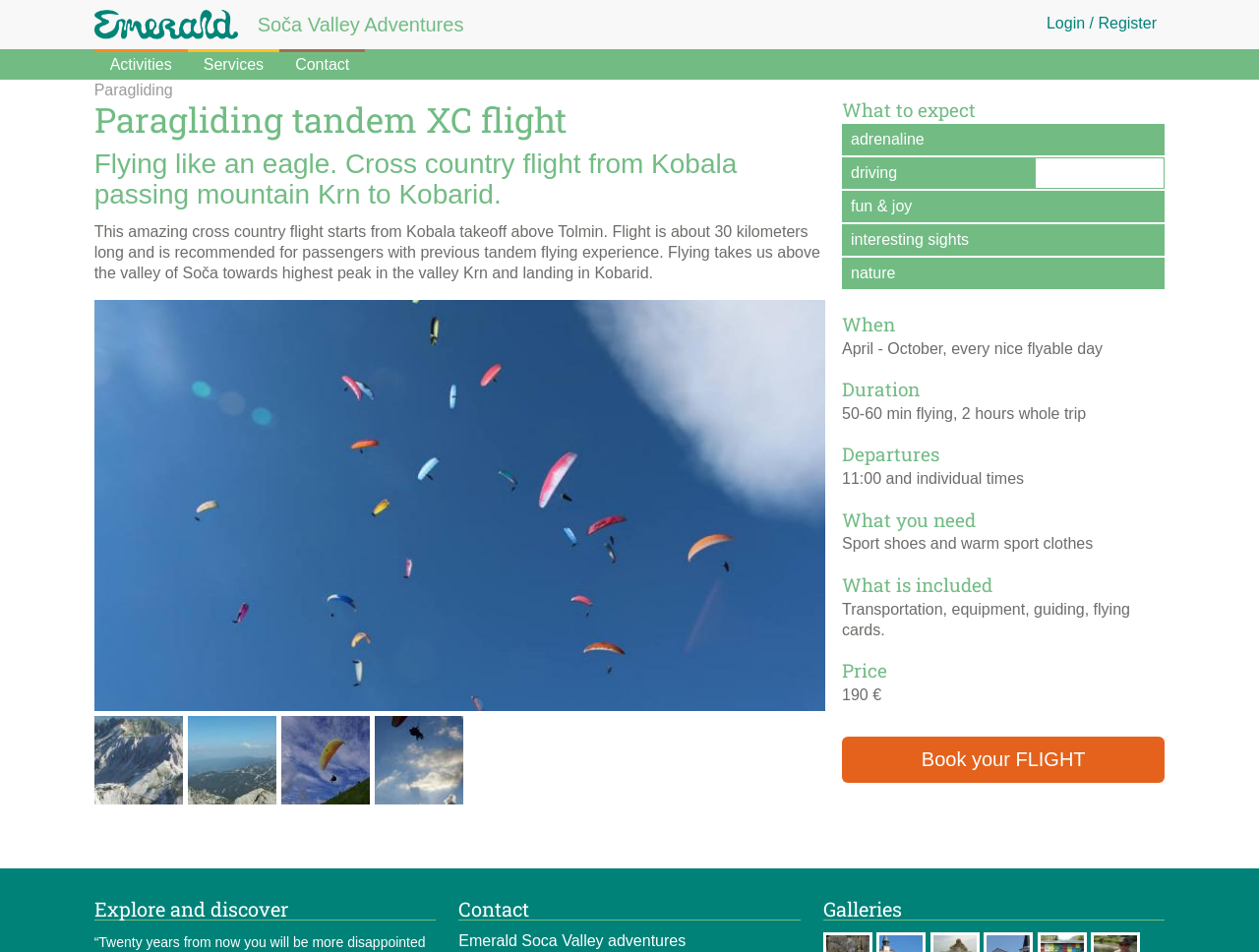What is the recommended clothing for the paragliding trip?
Using the screenshot, give a one-word or short phrase answer.

Sport shoes and warm sport clothes